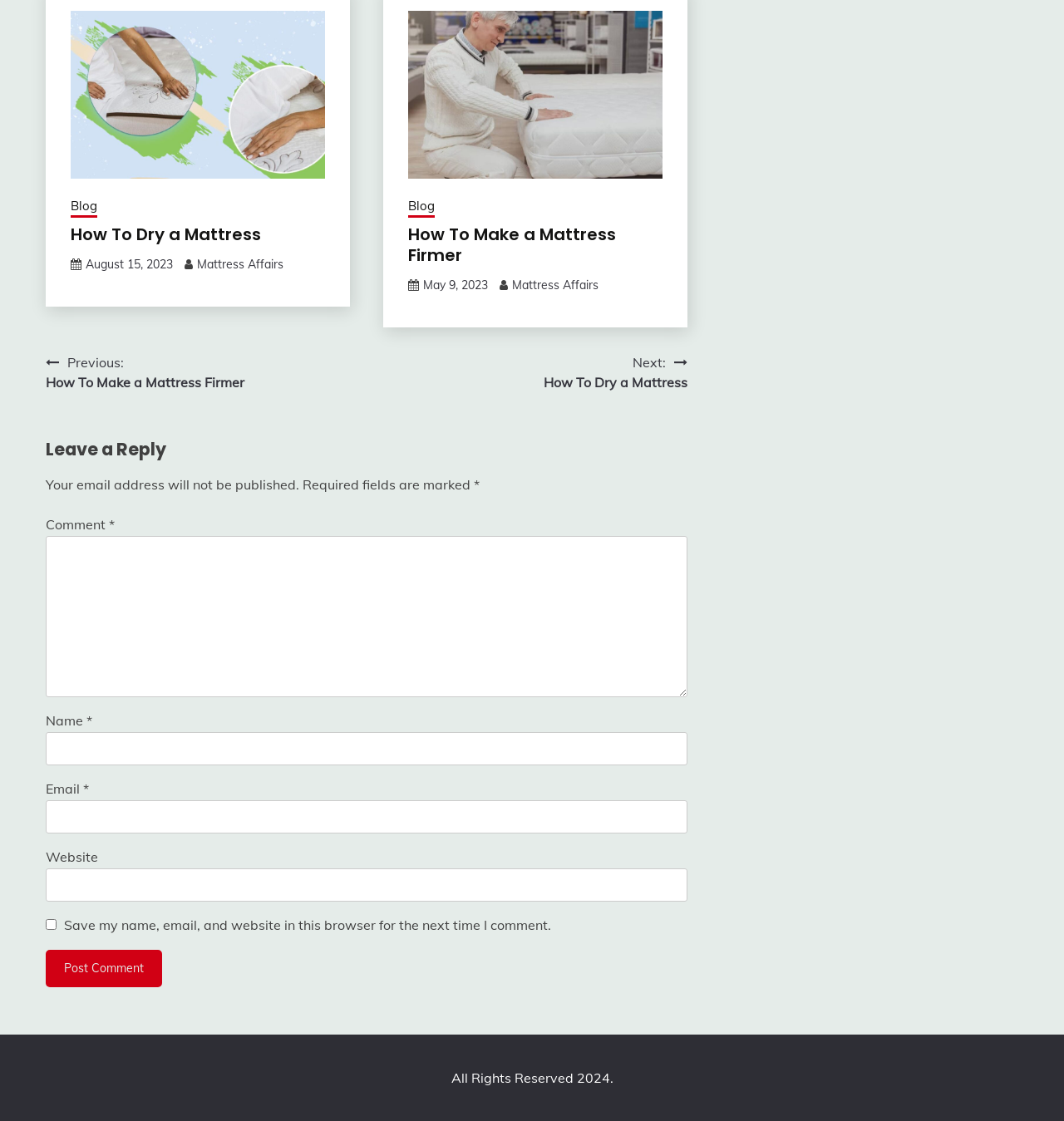Please identify the bounding box coordinates of the element's region that should be clicked to execute the following instruction: "Visit the previous post". The bounding box coordinates must be four float numbers between 0 and 1, i.e., [left, top, right, bottom].

None